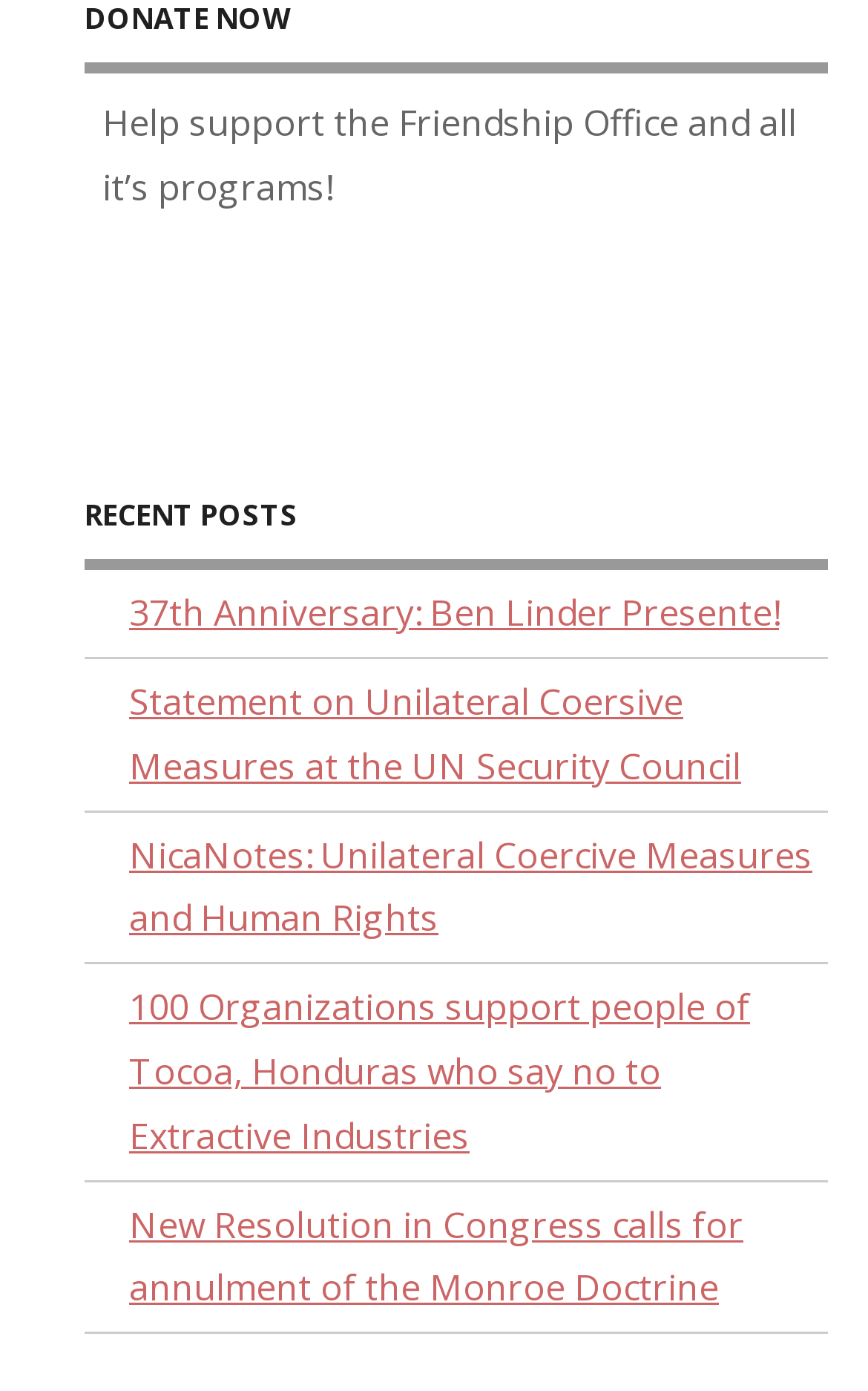Identify the bounding box for the UI element described as: "37th Anniversary: Ben Linder Presente!". The coordinates should be four float numbers between 0 and 1, i.e., [left, top, right, bottom].

[0.097, 0.41, 0.897, 0.472]